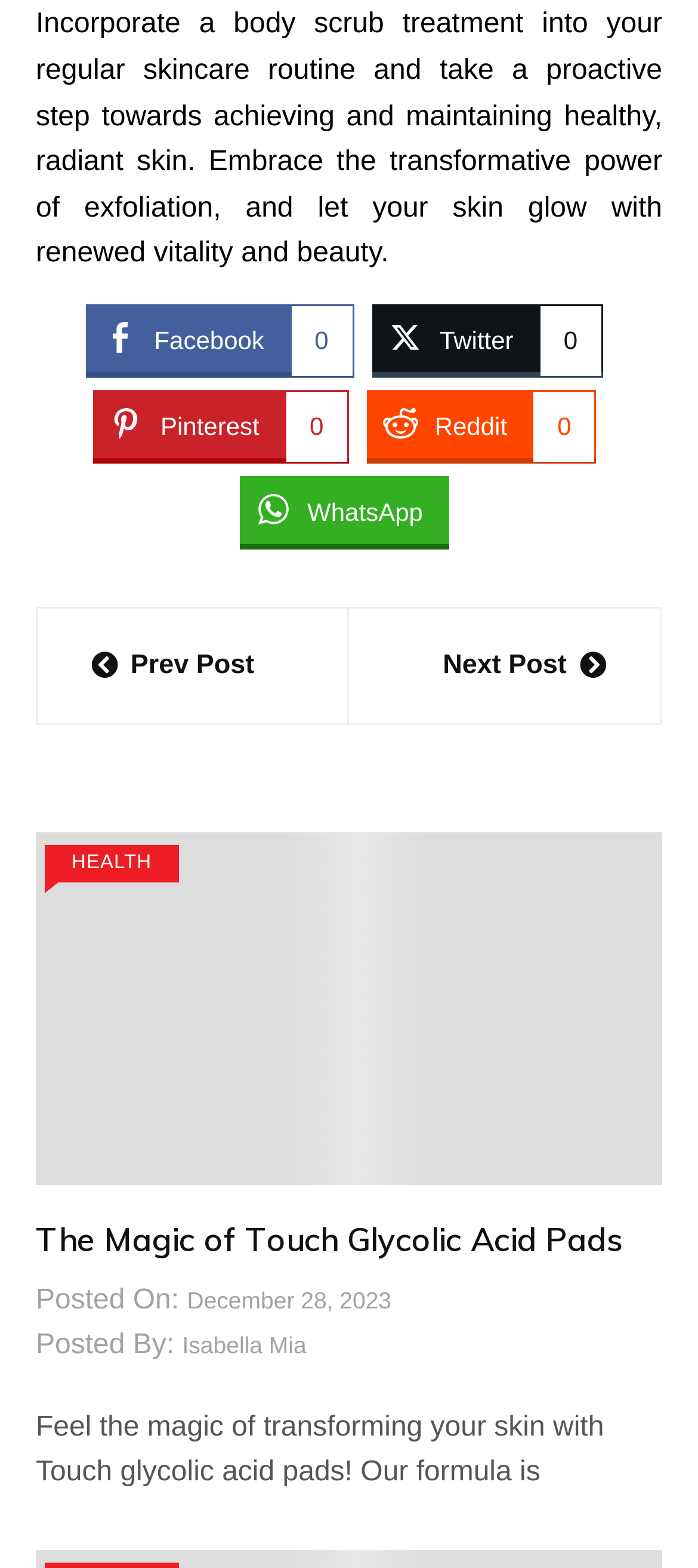Locate the bounding box coordinates of the element to click to perform the following action: 'Read the article about The Magic of Touch Glycolic Acid Pads'. The coordinates should be given as four float values between 0 and 1, in the form of [left, top, right, bottom].

[0.051, 0.778, 0.949, 0.814]